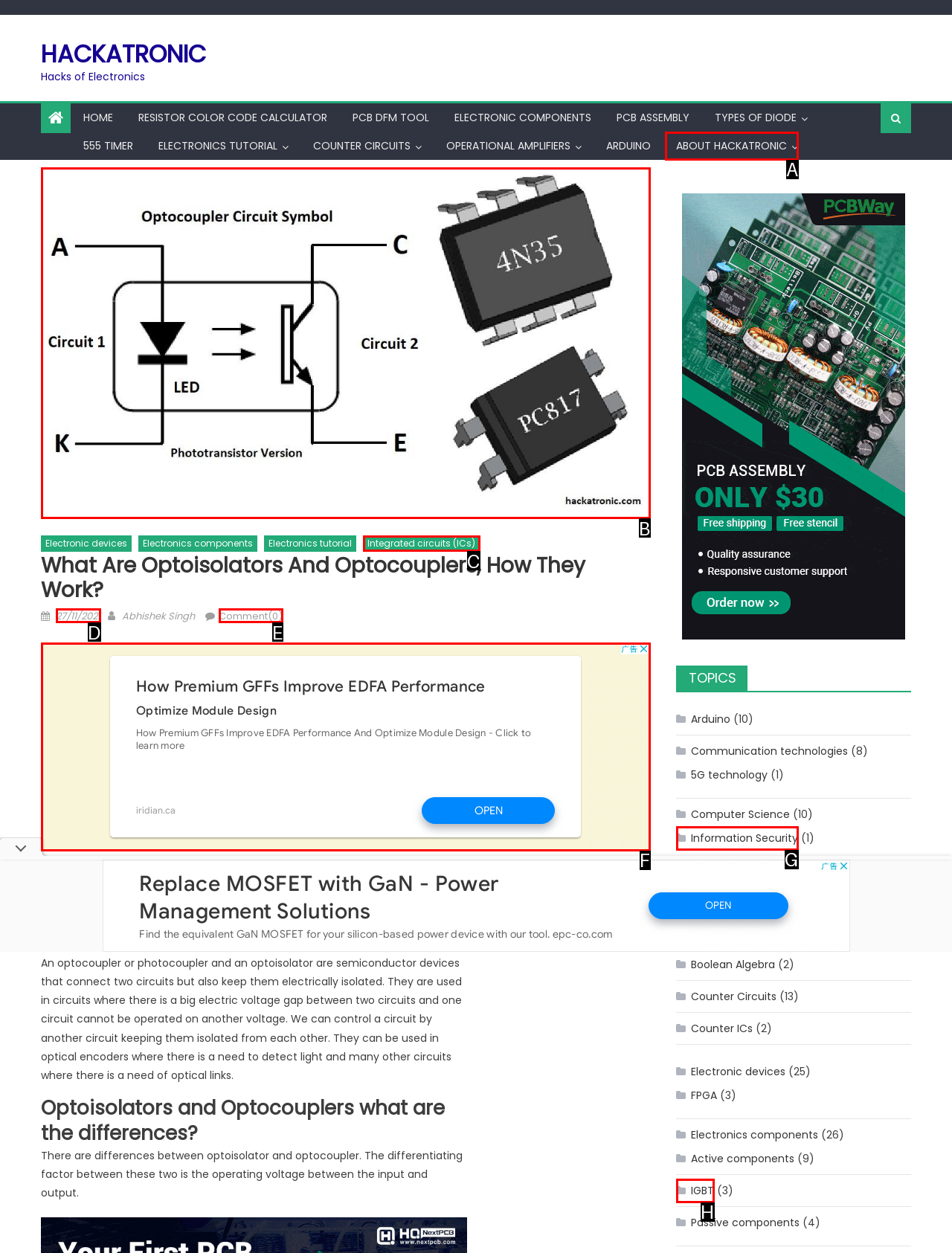Determine which HTML element should be clicked to carry out the following task: View the 'Optoisolators And Optocoupler circuit' image Respond with the letter of the appropriate option.

B